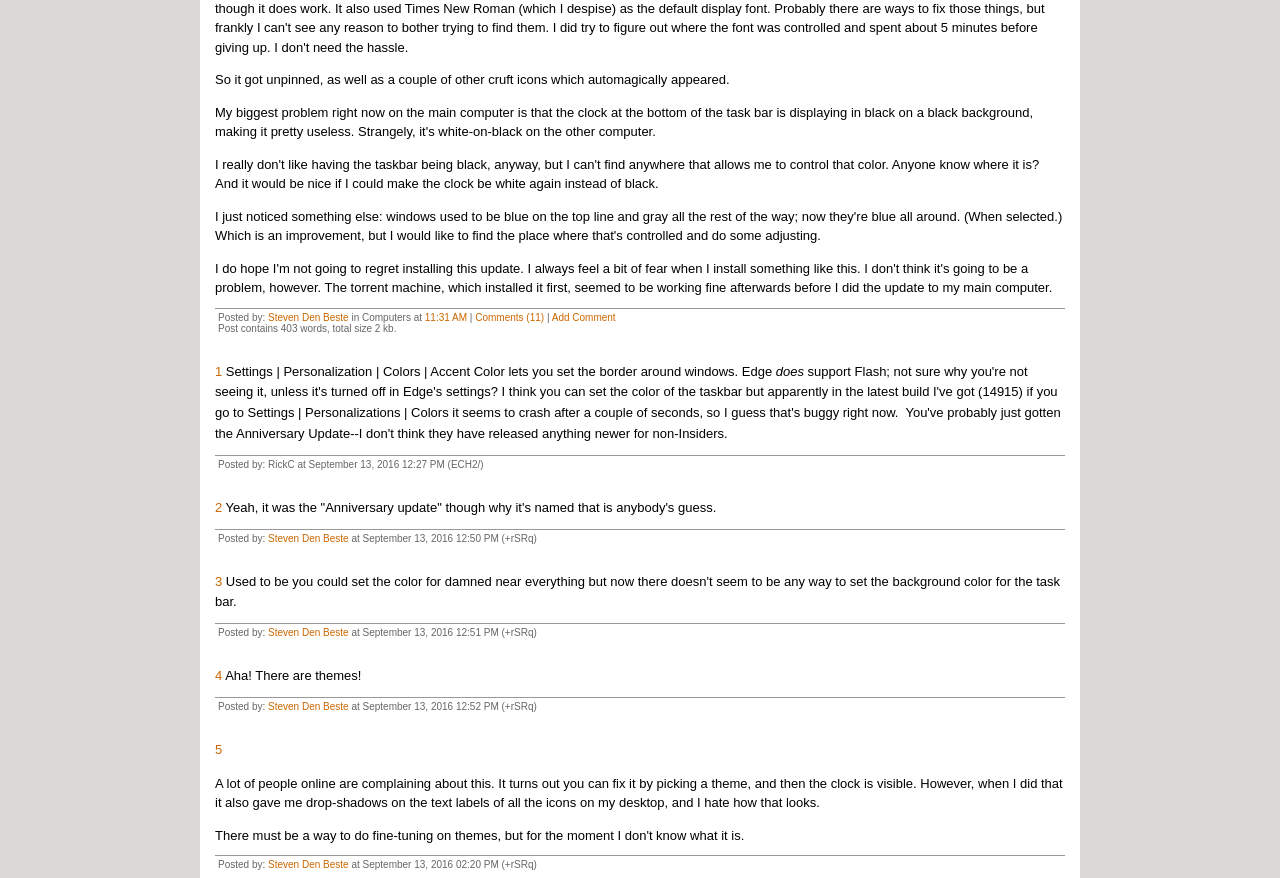Locate the UI element described by Steven Den Beste in the provided webpage screenshot. Return the bounding box coordinates in the format (top-left x, top-left y, bottom-right x, bottom-right y), ensuring all values are between 0 and 1.

[0.209, 0.979, 0.272, 0.991]